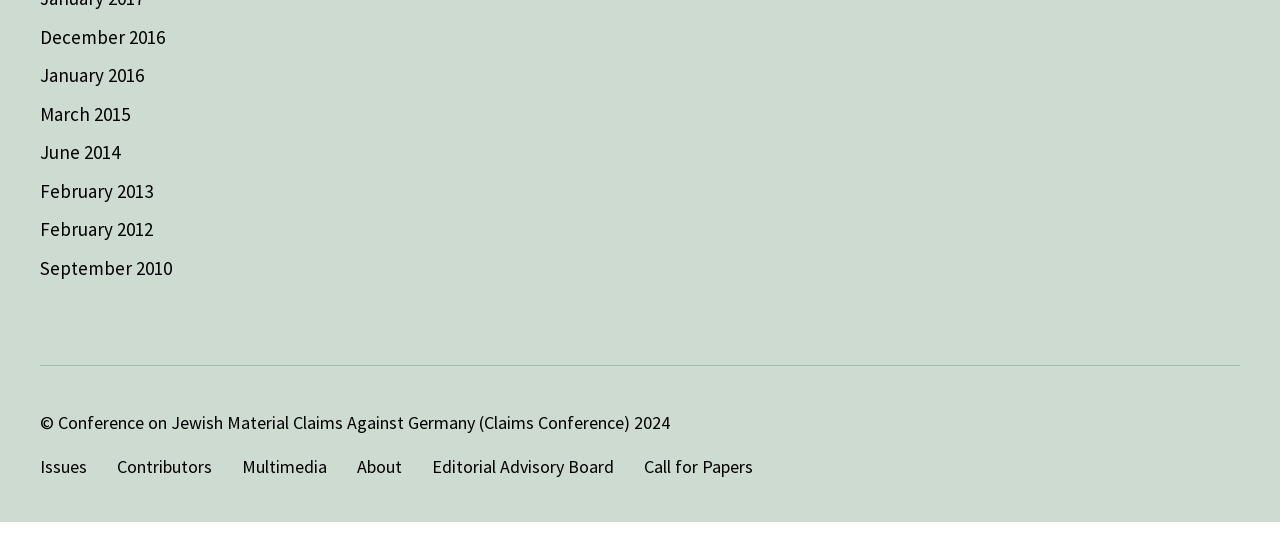Provide the bounding box coordinates for the UI element described in this sentence: "About". The coordinates should be four float values between 0 and 1, i.e., [left, top, right, bottom].

[0.279, 0.879, 0.314, 0.921]